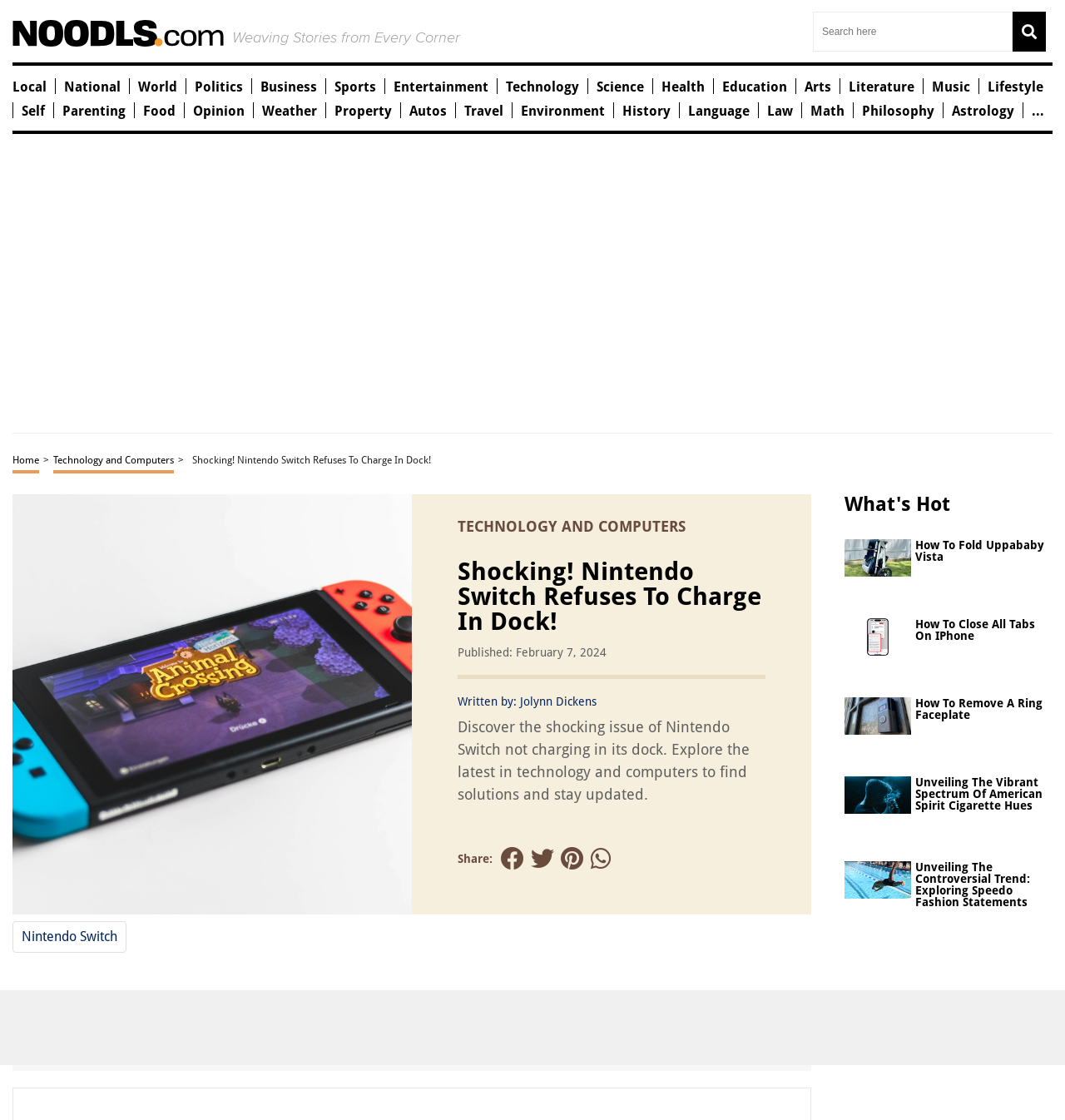Answer the question with a brief word or phrase:
What is the title of the main article?

Shocking! Nintendo Switch Refuses To Charge In Dock!